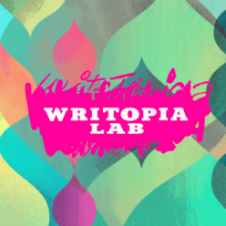Explain what is happening in the image with elaborate details.

The image features a vibrant and colorful design, prominently showcasing the name "WRITOPIA LAB" in bold, white lettering. The background is filled with dynamic, abstract shapes and colors, blending hues of green, blue, and coral, creating an energetic and inviting atmosphere. The striking pink brushstroke that overlays the title adds a playful and creative touch, emphasizing the artistic focus of Writopia Lab, a program dedicated to developing writing skills in young people. This visual representation captures the essence of creativity and imagination integral to Writopia Lab’s mission.